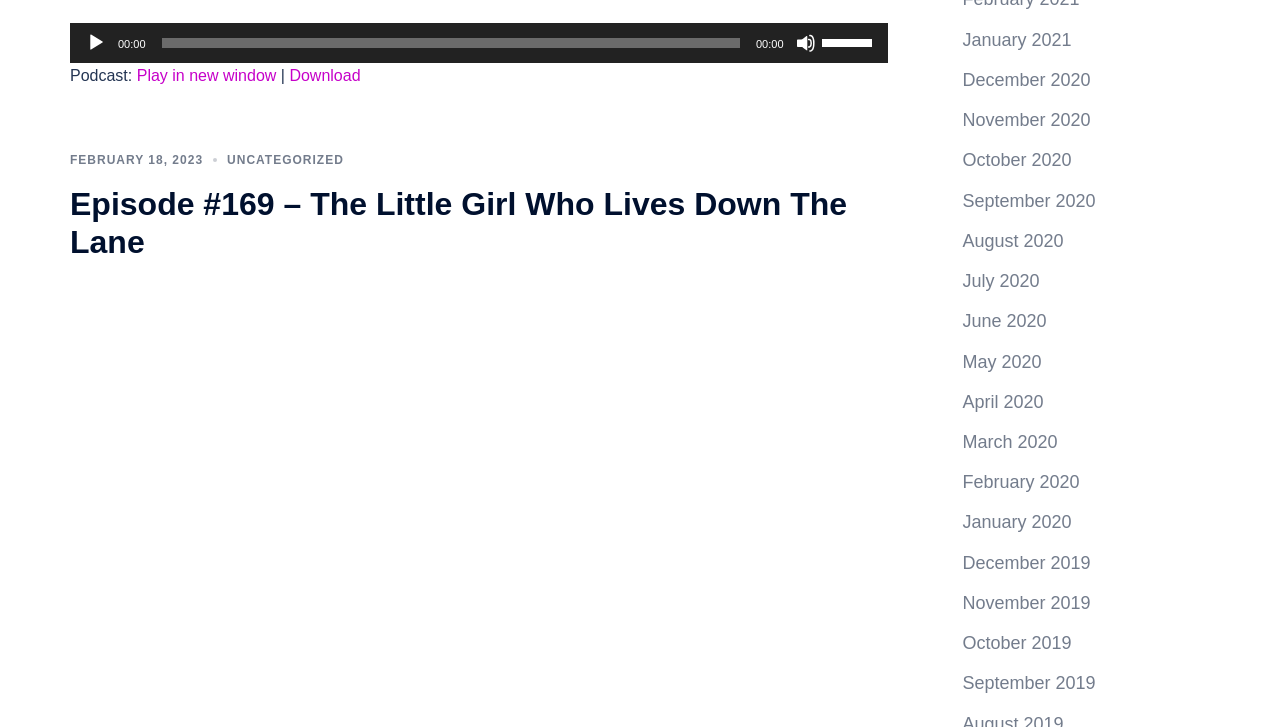With reference to the screenshot, provide a detailed response to the question below:
What are the available options to play the audio?

The available options to play the audio can be found in the link elements, which display 'Play in new window' and 'Download', and the button element, which displays 'Play'.